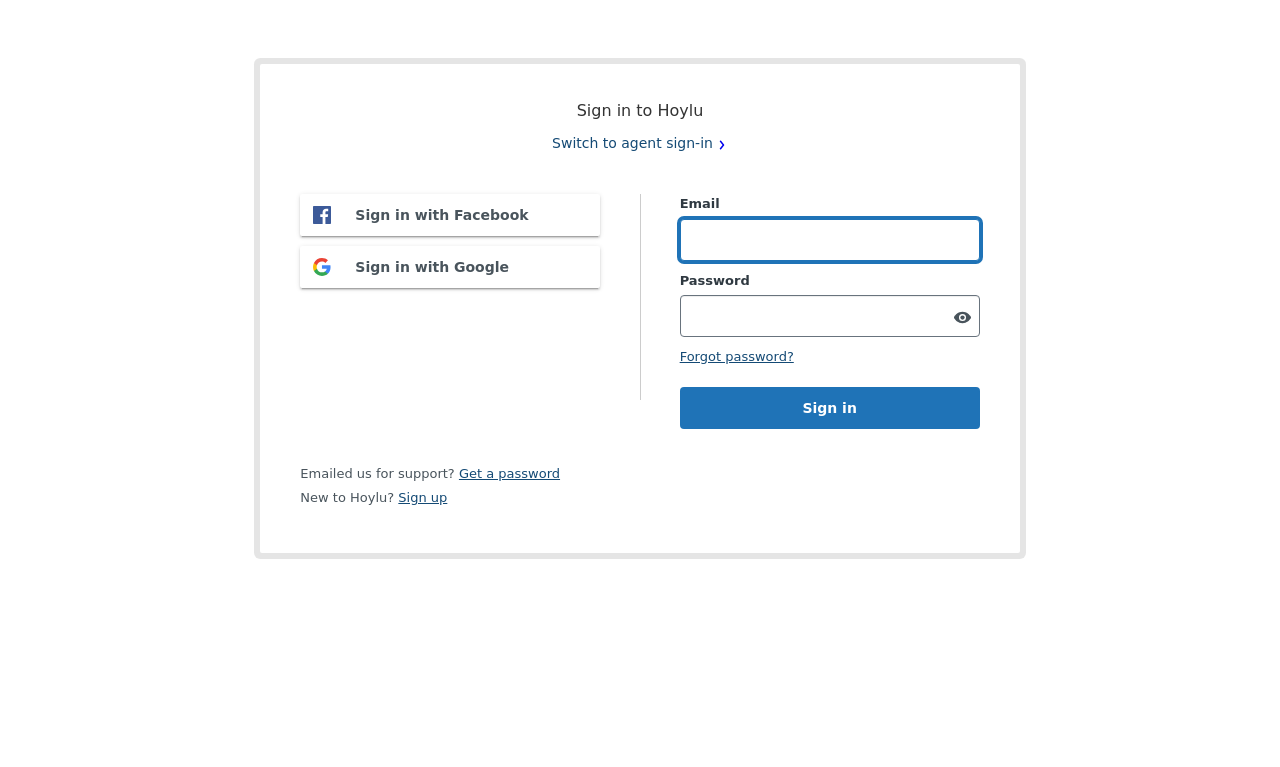Could you specify the bounding box coordinates for the clickable section to complete the following instruction: "Click sign in"?

[0.531, 0.504, 0.765, 0.559]